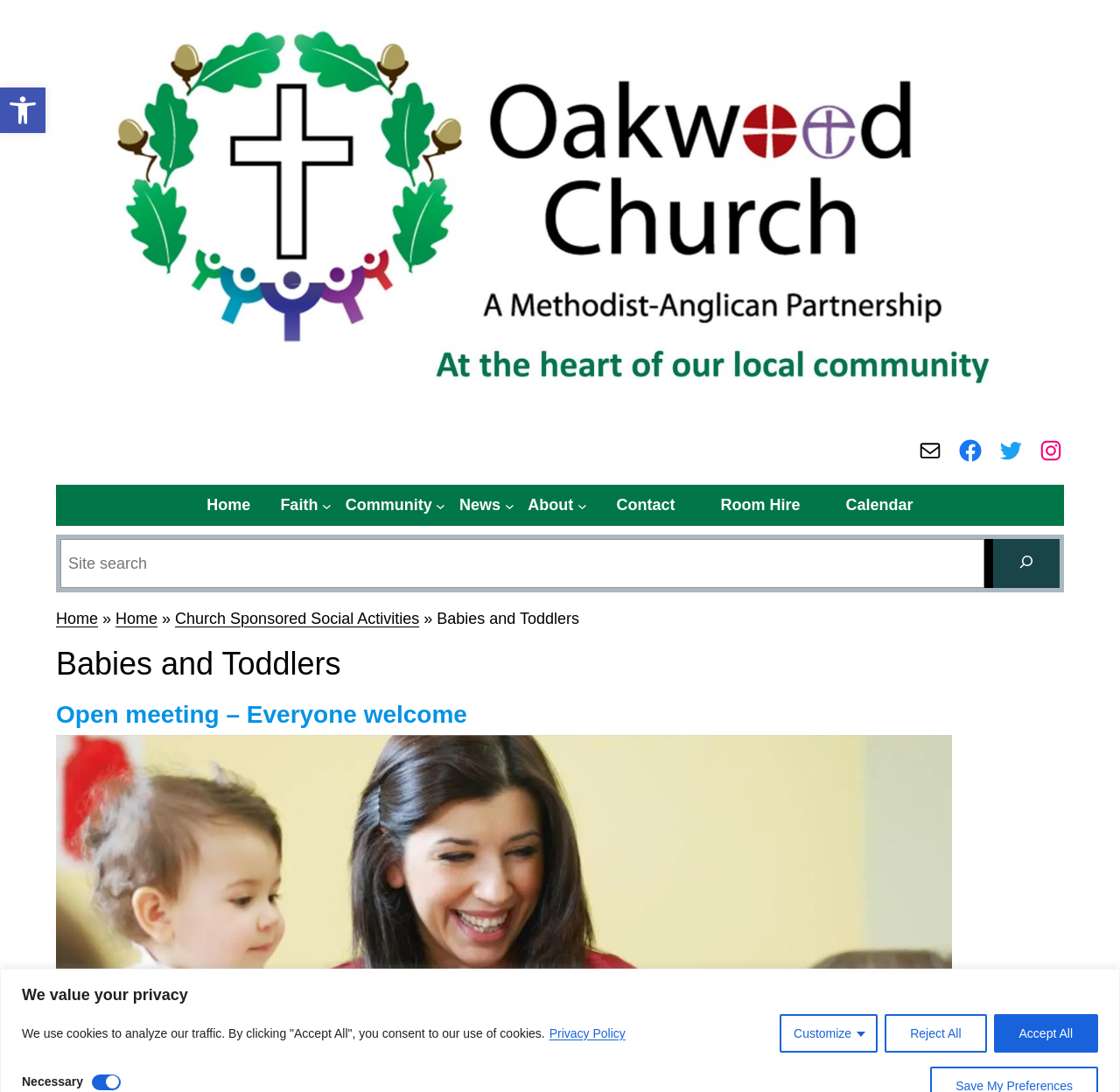Determine the bounding box coordinates of the UI element described below. Use the format (top-left x, top-left y, bottom-right x, bottom-right y) with floating point numbers between 0 and 1: Faith

[0.25, 0.451, 0.296, 0.475]